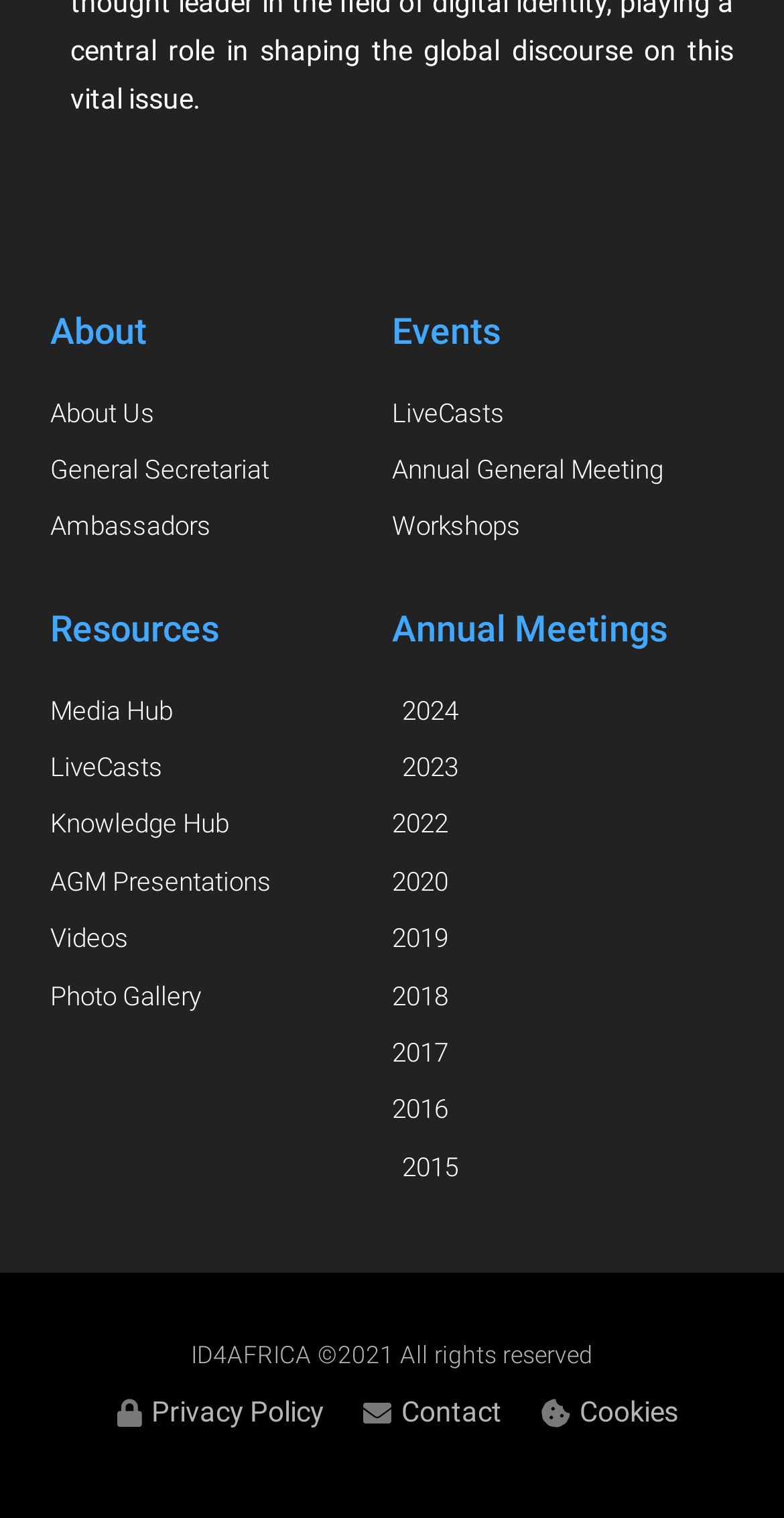What is the last link on the webpage? From the image, respond with a single word or brief phrase.

Cookies